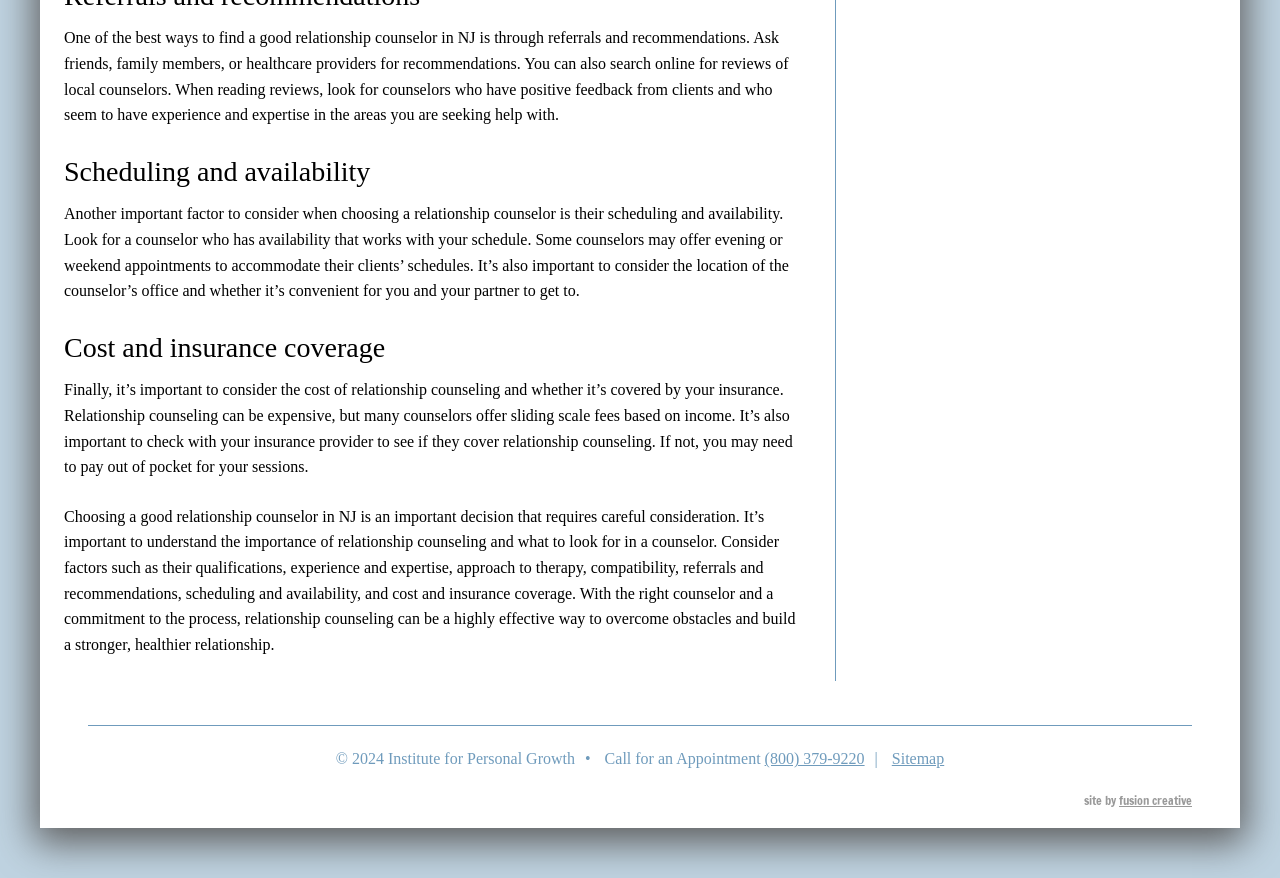Reply to the question with a brief word or phrase: What is the purpose of considering scheduling and availability?

To find a convenient counselor